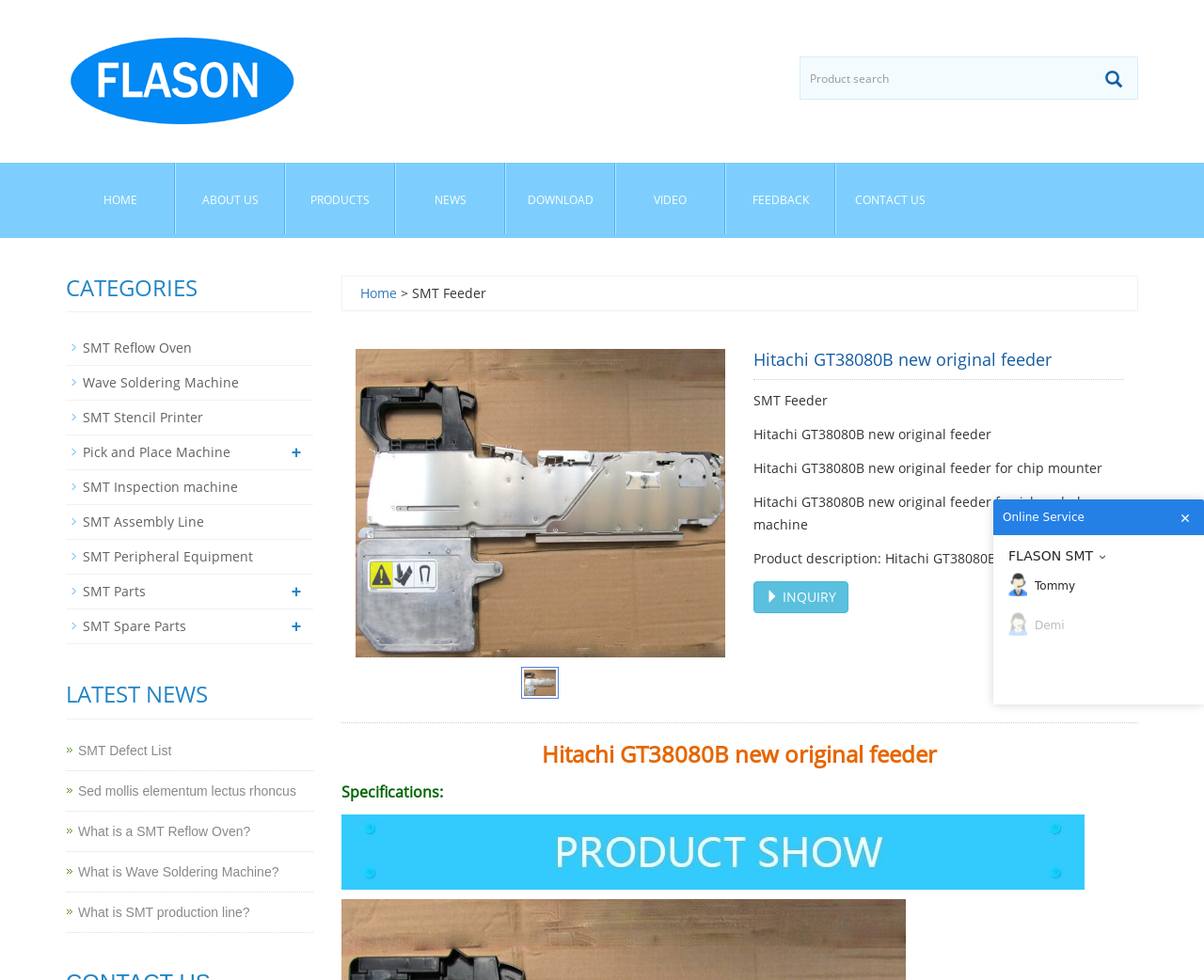What is the text above the 'INQUIRY' link?
Provide a detailed and well-explained answer to the question.

I looked at the text above the 'INQUIRY' link and found that it says 'Product description: Hitachi GT38080B new original feeder'. The text above the link is 'Product description:'.